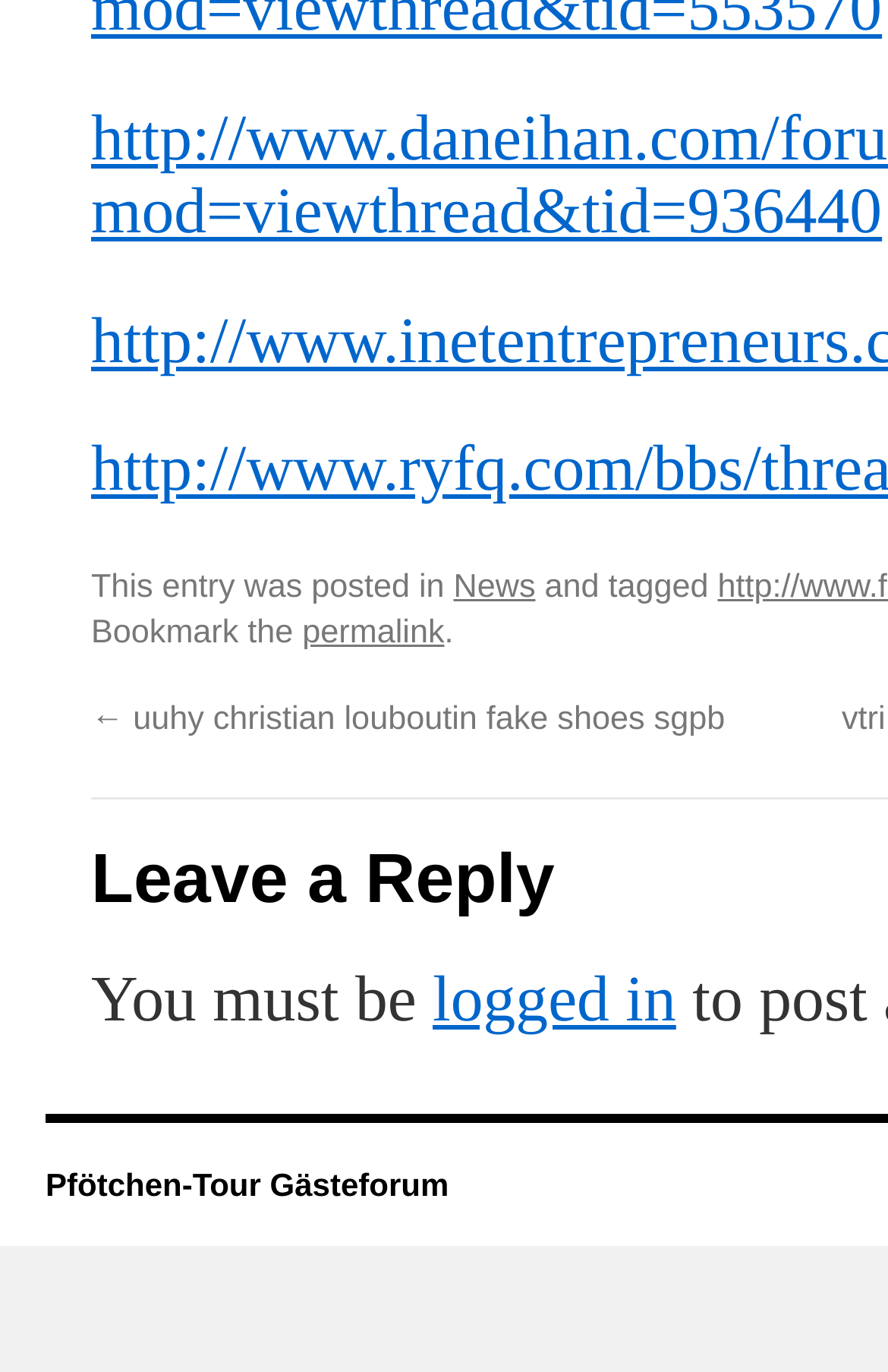Please provide a short answer using a single word or phrase for the question:
What is the purpose of the permalink?

To link to the post